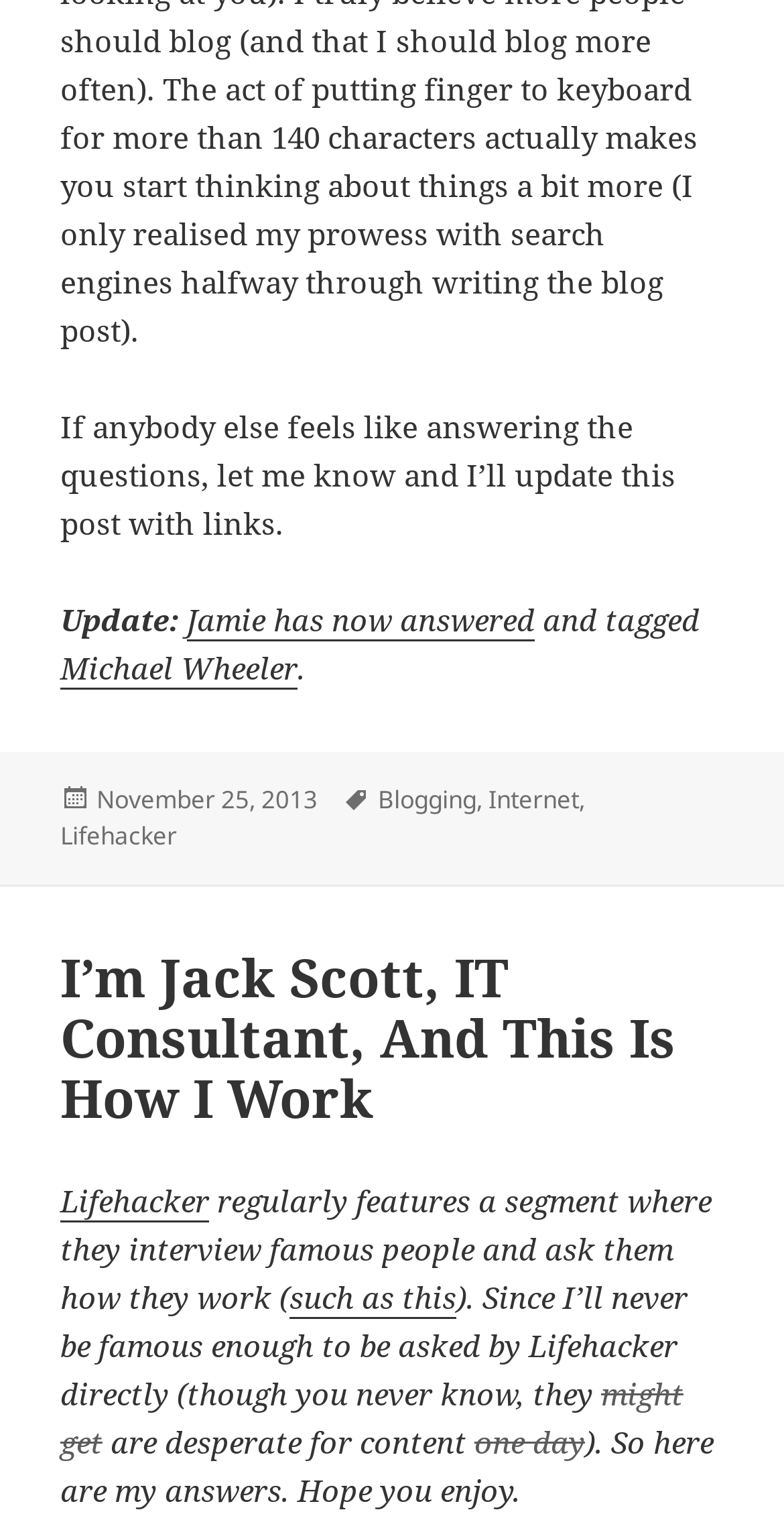Please provide a one-word or short phrase answer to the question:
Who is the author of the post?

Jack Scott